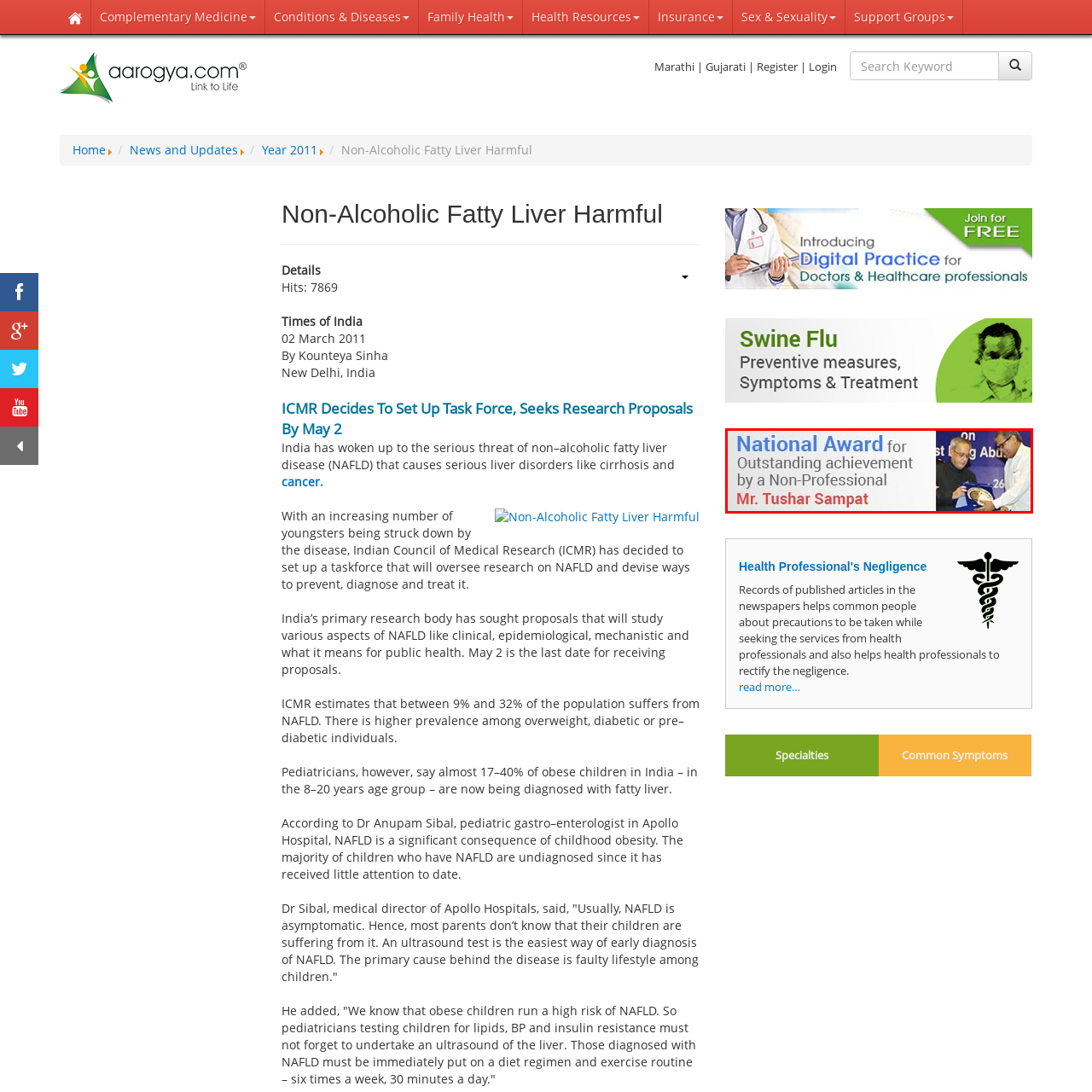Offer an in-depth description of the scene contained in the red rectangle.

The image showcases a moment from a prestigious award ceremony where Mr. Tushar Sampat is being recognized with the National Award for Outstanding Achievement by a Non-Professional. In the image, Mr. Sampat is receiving the award from a dignitary, signaling his significant contributions outside of traditional professional expectations. The backdrop of the ceremony reflects a formal setting, emphasizing the honor associated with the award, while the text highlights the importance of celebrating accomplishments that impact society beyond professional boundaries. This recognition underscores the value of individual efforts and achievements within the community.